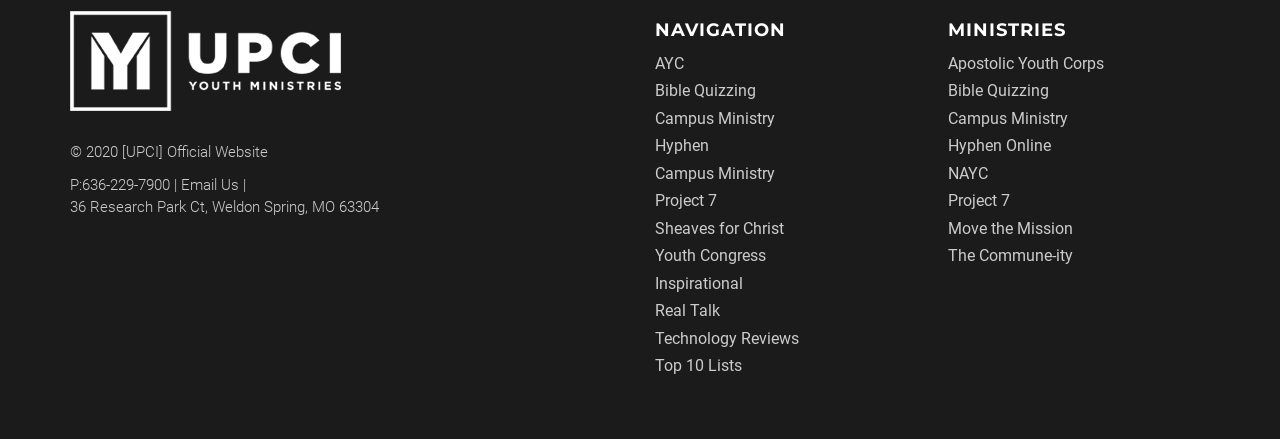Given the element description, predict the bounding box coordinates in the format (top-left x, top-left y, bottom-right x, bottom-right y). Make sure all values are between 0 and 1. Here is the element description: site map

None